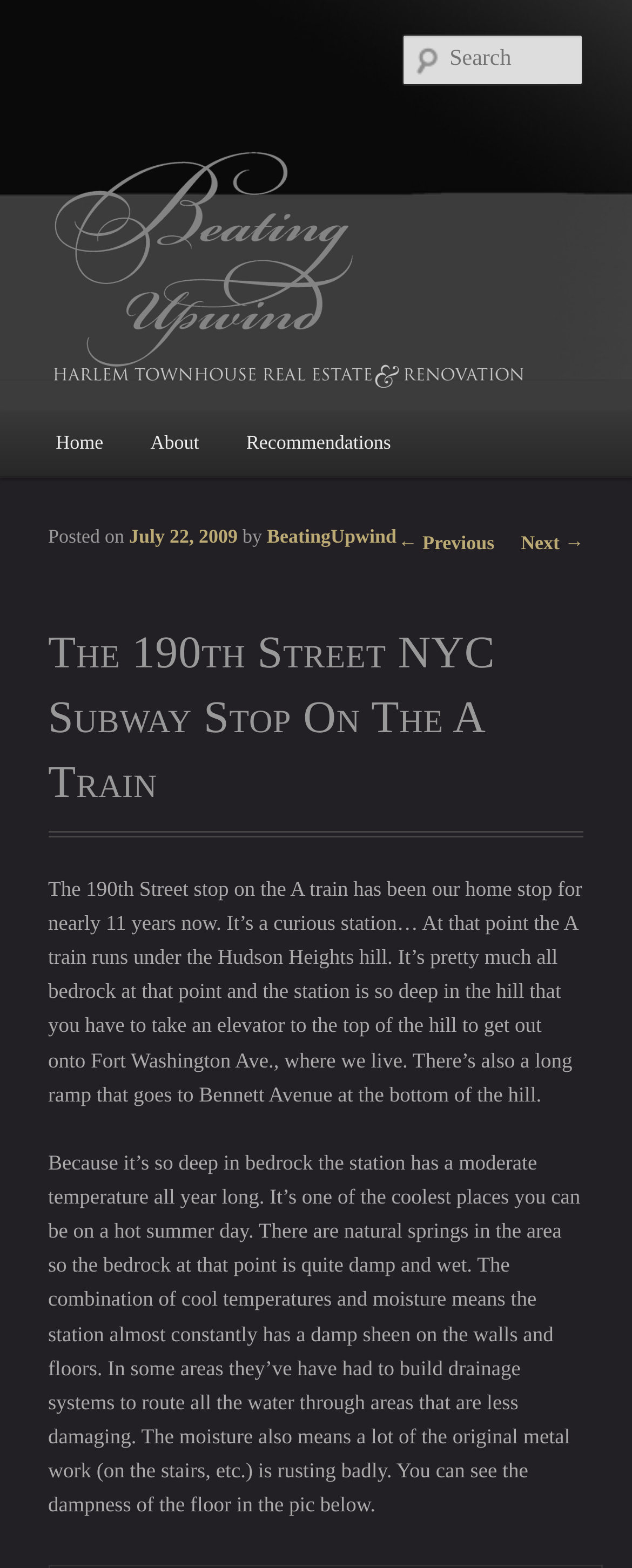Generate a thorough caption detailing the webpage content.

The webpage is about the 190th Street NYC Subway Stop on the A Train, with the title "Beating Upwind" displayed prominently at the top. Below the title, there is a search box on the right side. On the left side, there is a main menu with links to "Home", "About", and "Recommendations".

Below the main menu, there is a section with post navigation links, including "← Previous" and "Next →". The main content of the webpage is a blog post about the 190th Street subway stop, with a heading that matches the title of the webpage. The post is dated July 22, 2009, and is written by "BeatingUpwind".

The blog post describes the 190th Street subway stop, mentioning its unique features such as its depth in the Hudson Heights hill, the need to take an elevator to exit onto Fort Washington Ave, and the presence of natural springs that keep the station cool and damp. The post also mentions the rusting of original metal work due to the moisture and the need for drainage systems.

There is an image embedded in the post, which is not described, but is likely a picture of the subway stop. The image is placed below the text that mentions it. Overall, the webpage has a simple layout with a focus on the blog post content.